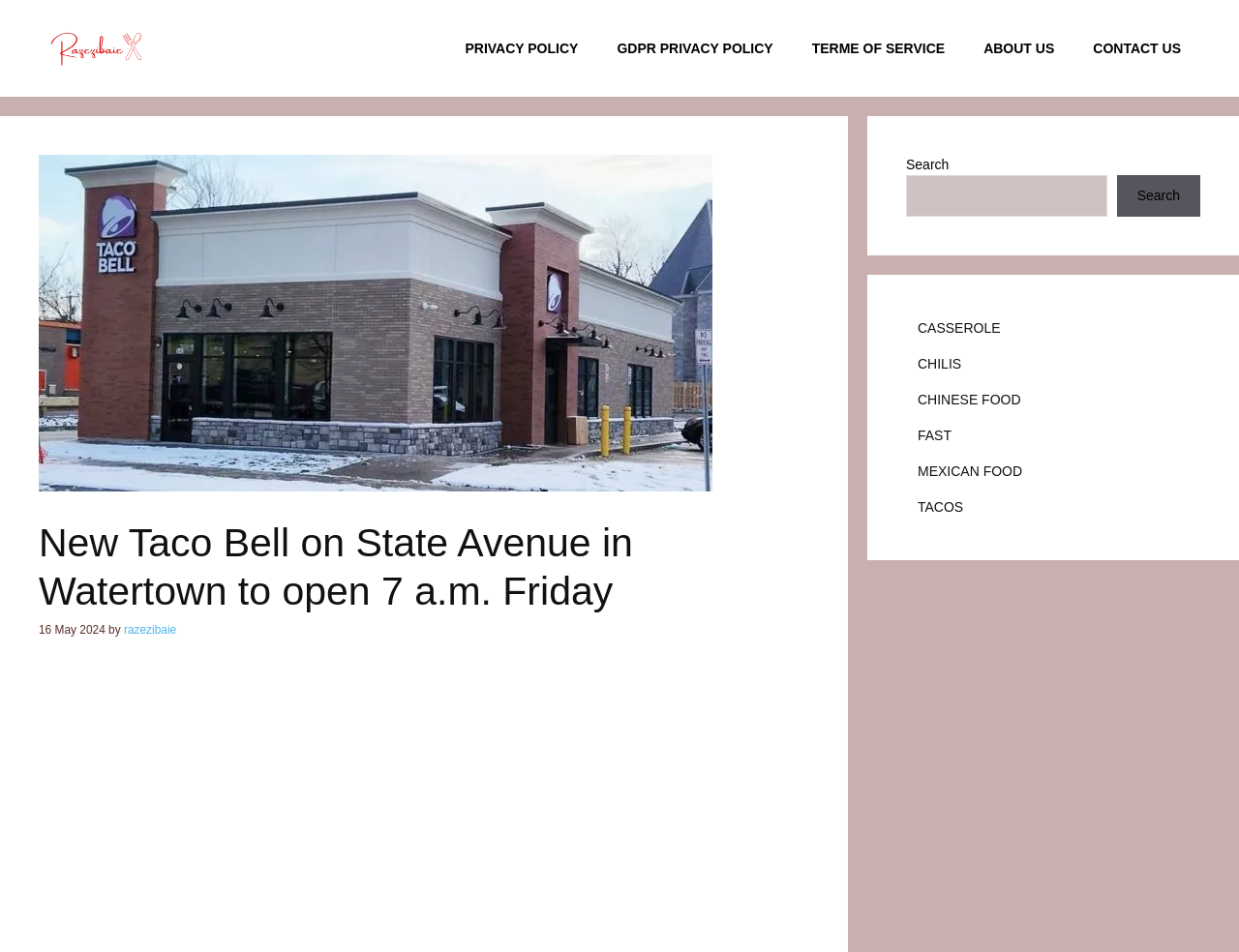Locate the bounding box coordinates for the element described below: "TERME OF SERVICE". The coordinates must be four float values between 0 and 1, formatted as [left, top, right, bottom].

[0.64, 0.02, 0.778, 0.081]